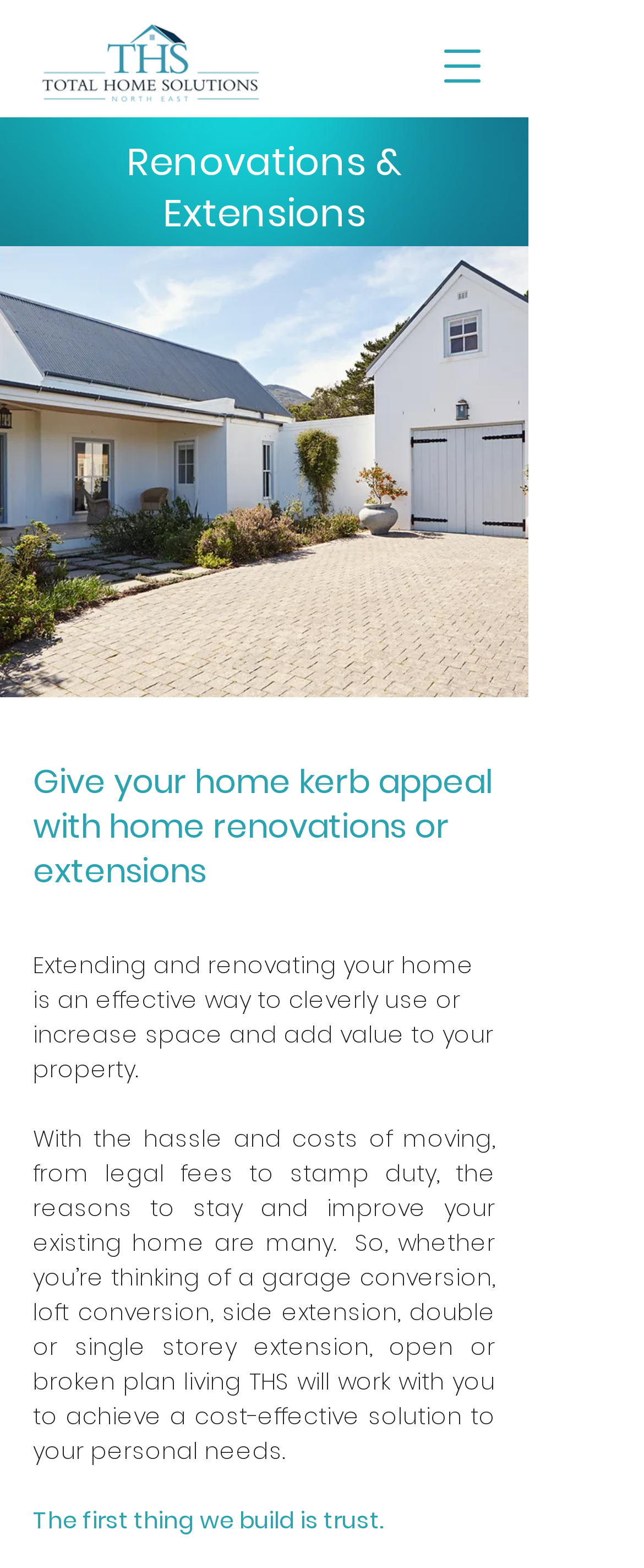Determine the bounding box of the UI component based on this description: "Meet The Team". The bounding box coordinates should be four float values between 0 and 1, i.e., [left, top, right, bottom].

None